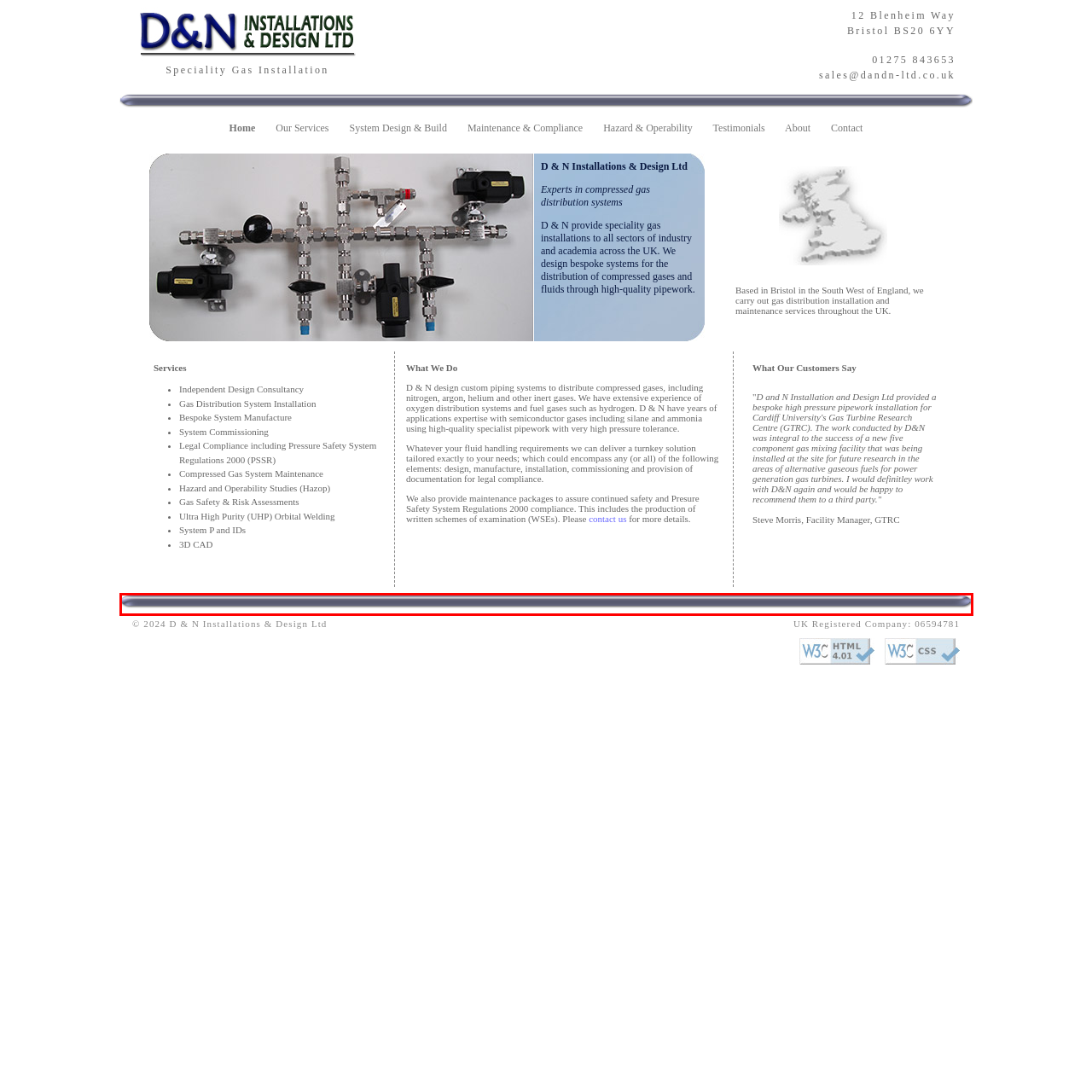Create a thorough and descriptive caption for the photo marked by the red boundary.

This image, titled "Specialist Gas Pipework Installers," visually represents the expertise of D & N Installations & Design Ltd in providing high-quality gas piping installations. Situated within the company’s webpage dedicated to specialty gas installation services, the image emphasizes their proficiency in managing complex gas distribution systems. The organization's commitment to safety and compliance with industry standards is evident, reinforcing their role as experts in the field. D & N’s services cater to various sectors including academia and industry, showcasing their adaptability and skill in handling custom projects. This image serves as a key visual element on the website, aimed at supporting their mission of delivering exceptional service in compressed gas system installations.